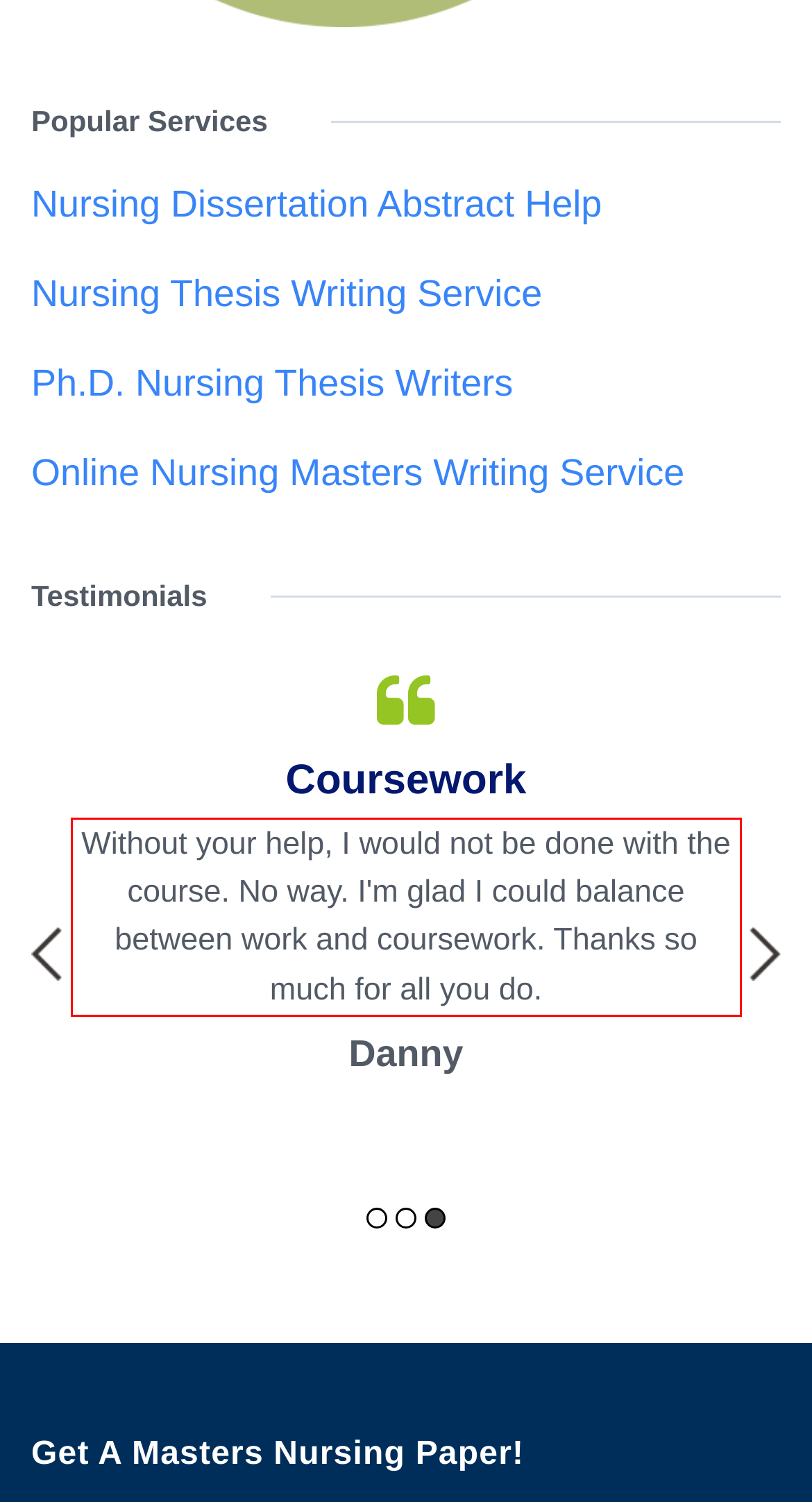You are given a webpage screenshot with a red bounding box around a UI element. Extract and generate the text inside this red bounding box.

Without your help, I would not be done with the course. No way. I'm glad I could balance between work and coursework. Thanks so much for all you do.